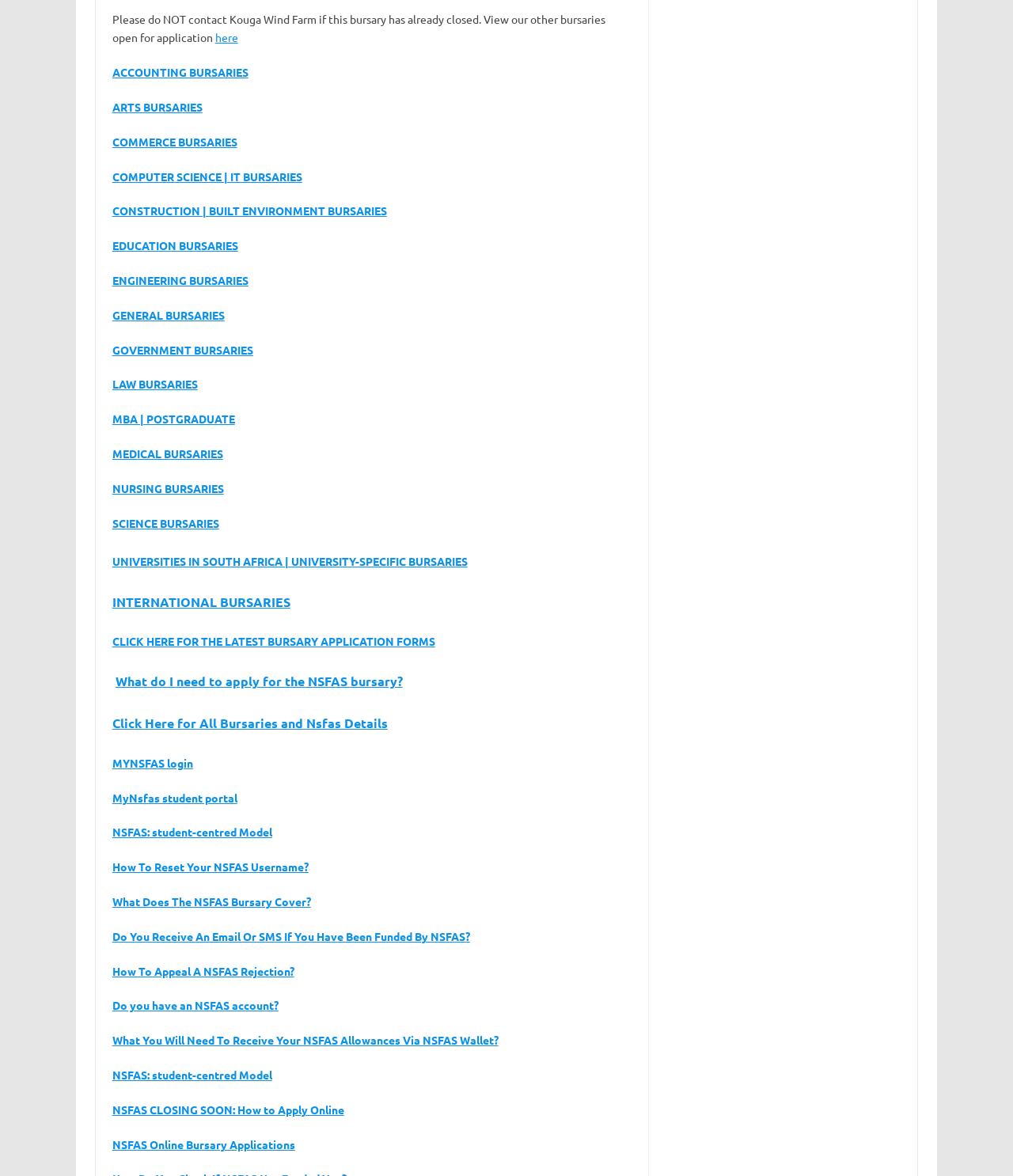Pinpoint the bounding box coordinates of the element you need to click to execute the following instruction: "Explore ACCOUNTING BURSARIES". The bounding box should be represented by four float numbers between 0 and 1, in the format [left, top, right, bottom].

[0.111, 0.055, 0.245, 0.067]